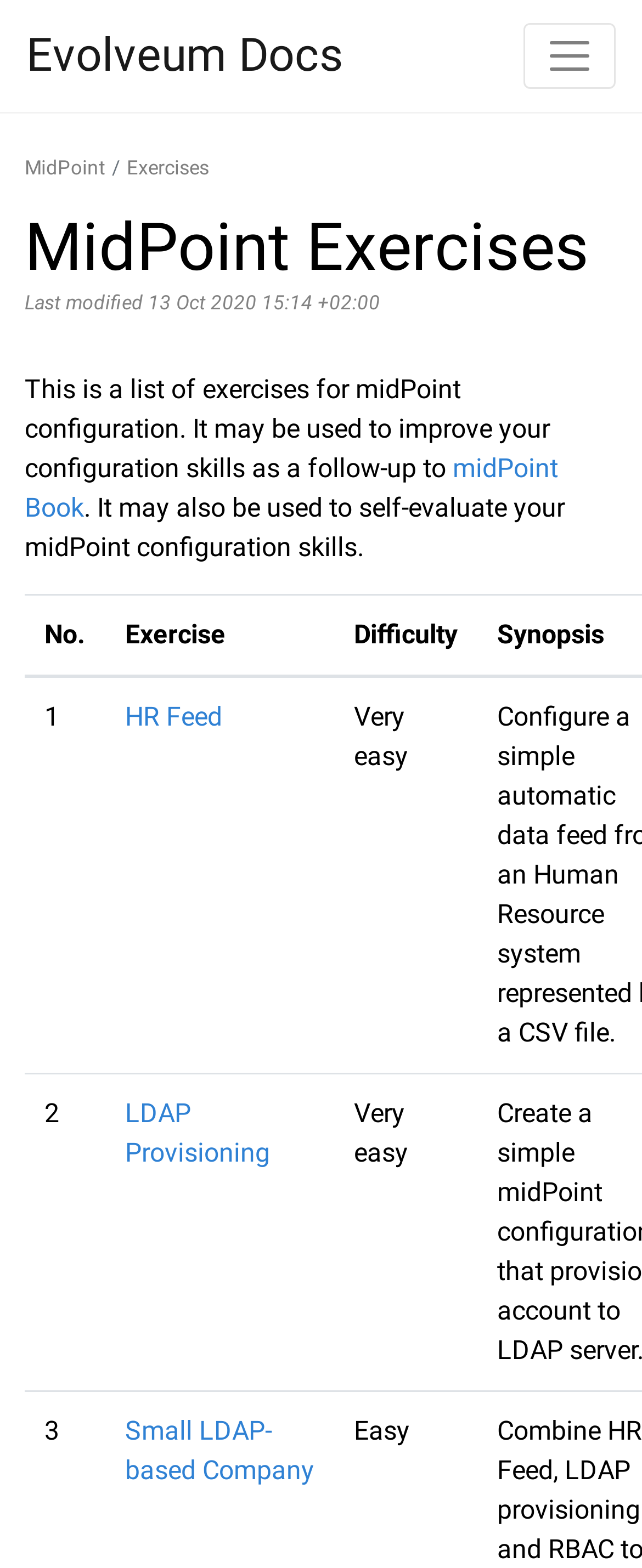What is the topic of the exercises?
Identify the answer in the screenshot and reply with a single word or phrase.

midPoint configuration